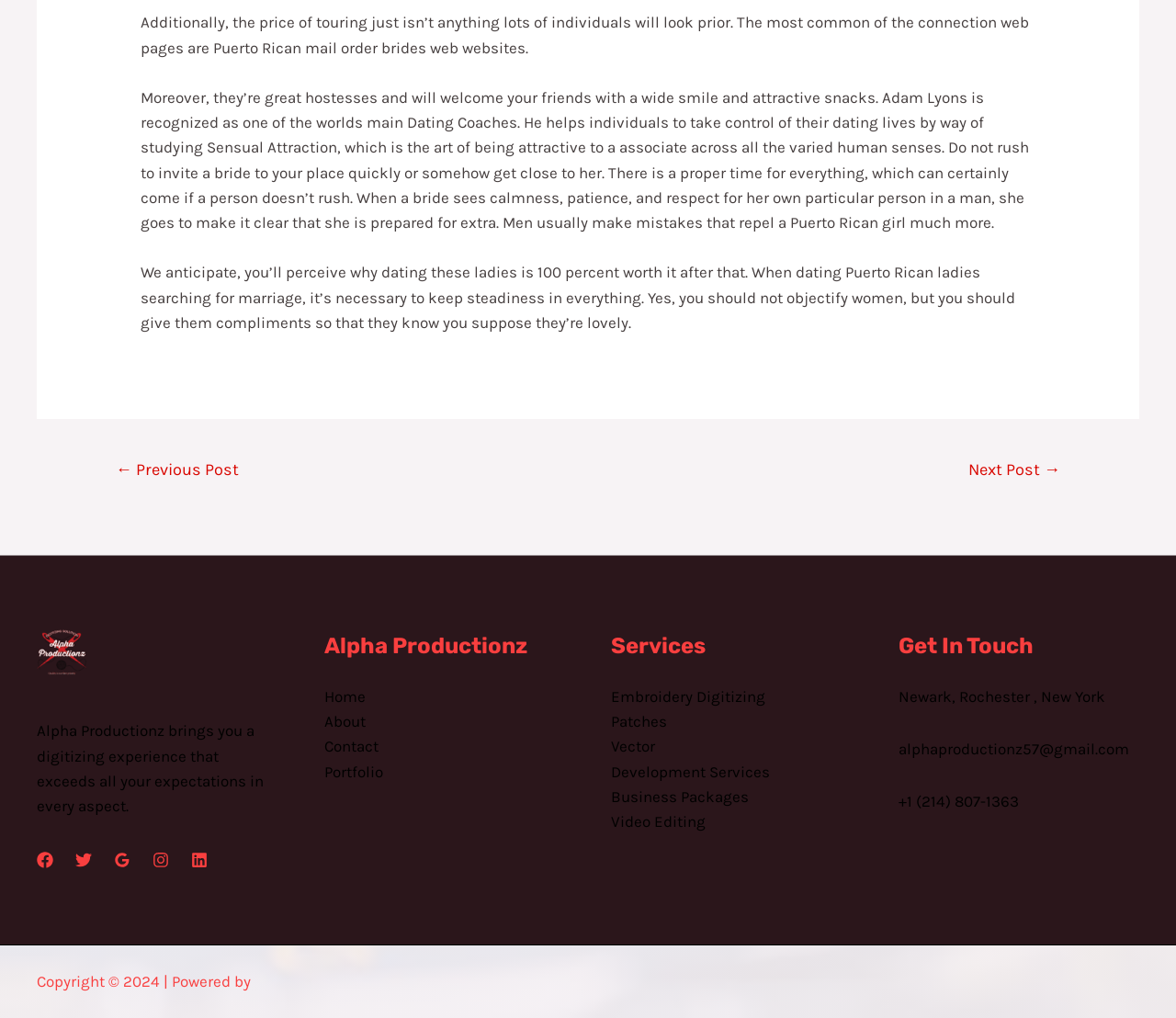Provide a thorough and detailed response to the question by examining the image: 
What social media platforms are linked in the footer?

The footer section of the webpage contains links to various social media platforms, including Facebook, Twitter, Google, Instagram, and Linkedin. These links are represented by icons and text labels, indicating that the webpage is connected to these social media platforms.